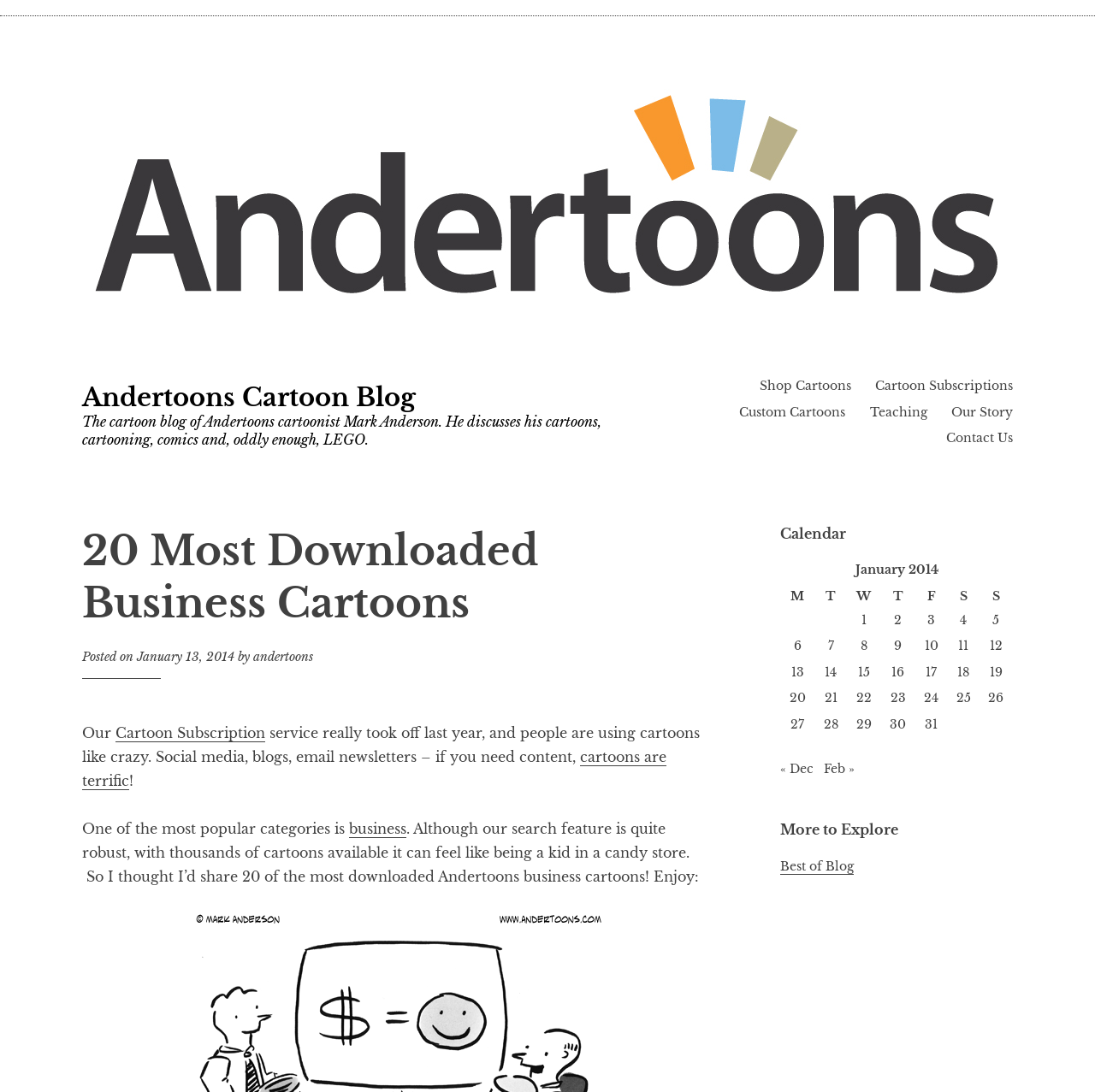Generate the text of the webpage's primary heading.

20 Most Downloaded Business Cartoons